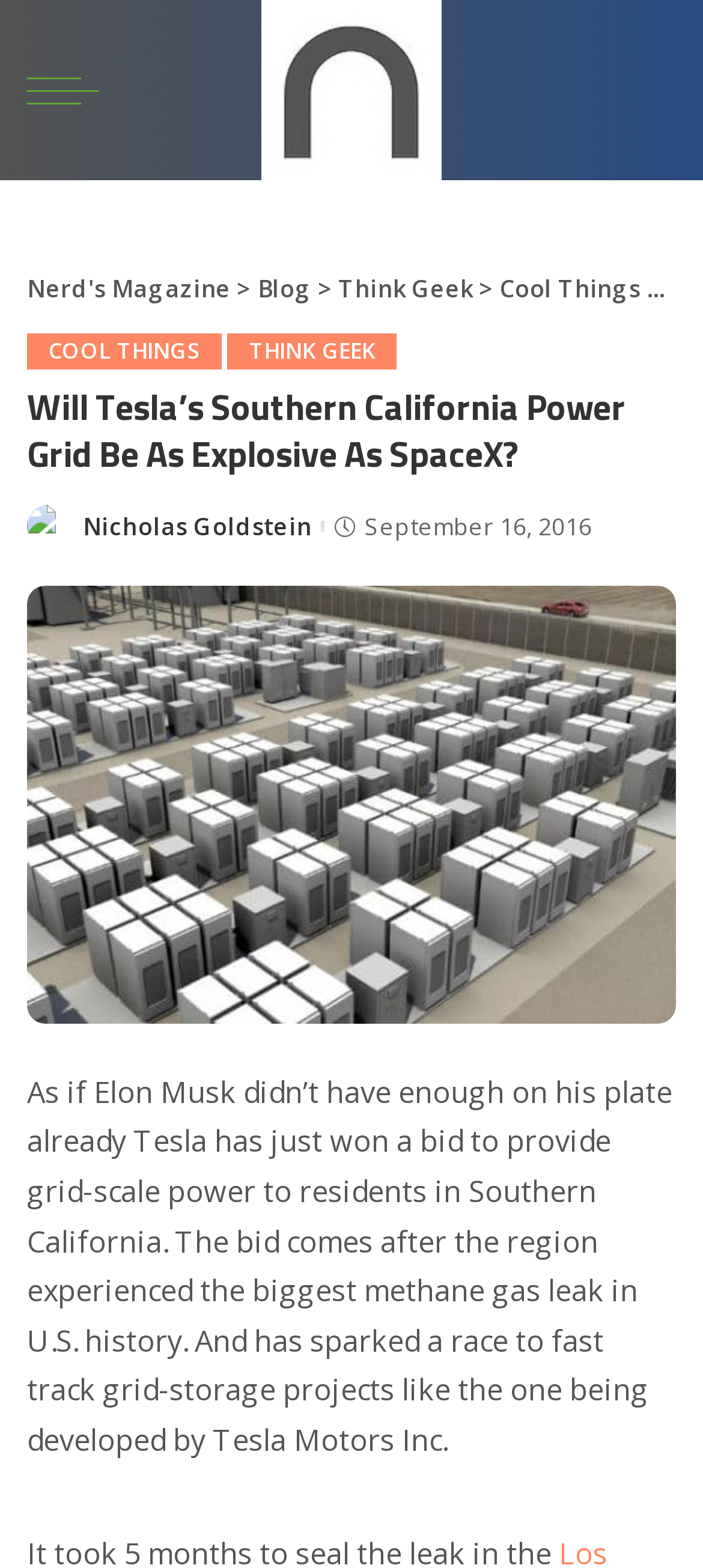Offer a thorough description of the webpage.

The webpage appears to be an article from Nerd's Magazine, with a focus on Tesla's recent bid to provide grid-scale power to residents in Southern California. At the top of the page, there is a header section with links to the magazine's main page, blog, Think Geek, and Cool Things. Below this, there is a heading that reads "Will Tesla’s Southern California Power Grid Be As Explosive As SpaceX?".

To the left of the heading, there is a small image of Nicholas Goldstein. Below the heading, there is a section with the author's name, "Posted by", and the date "September 16, 2016". The main article text begins below this, discussing Tesla's bid and the context of the methane gas leak in Southern California. The text is divided into paragraphs, with no images or other elements interrupting the flow of text.

On the top-right corner of the page, there is a smaller header section with links to Nerd's Magazine, Blog, Think Geek, and Cool Things, which appears to be a navigation menu. There is also a complementary section at the very top of the page, which contains a link to Nerd's Magazine, accompanied by an image of the magazine's logo.